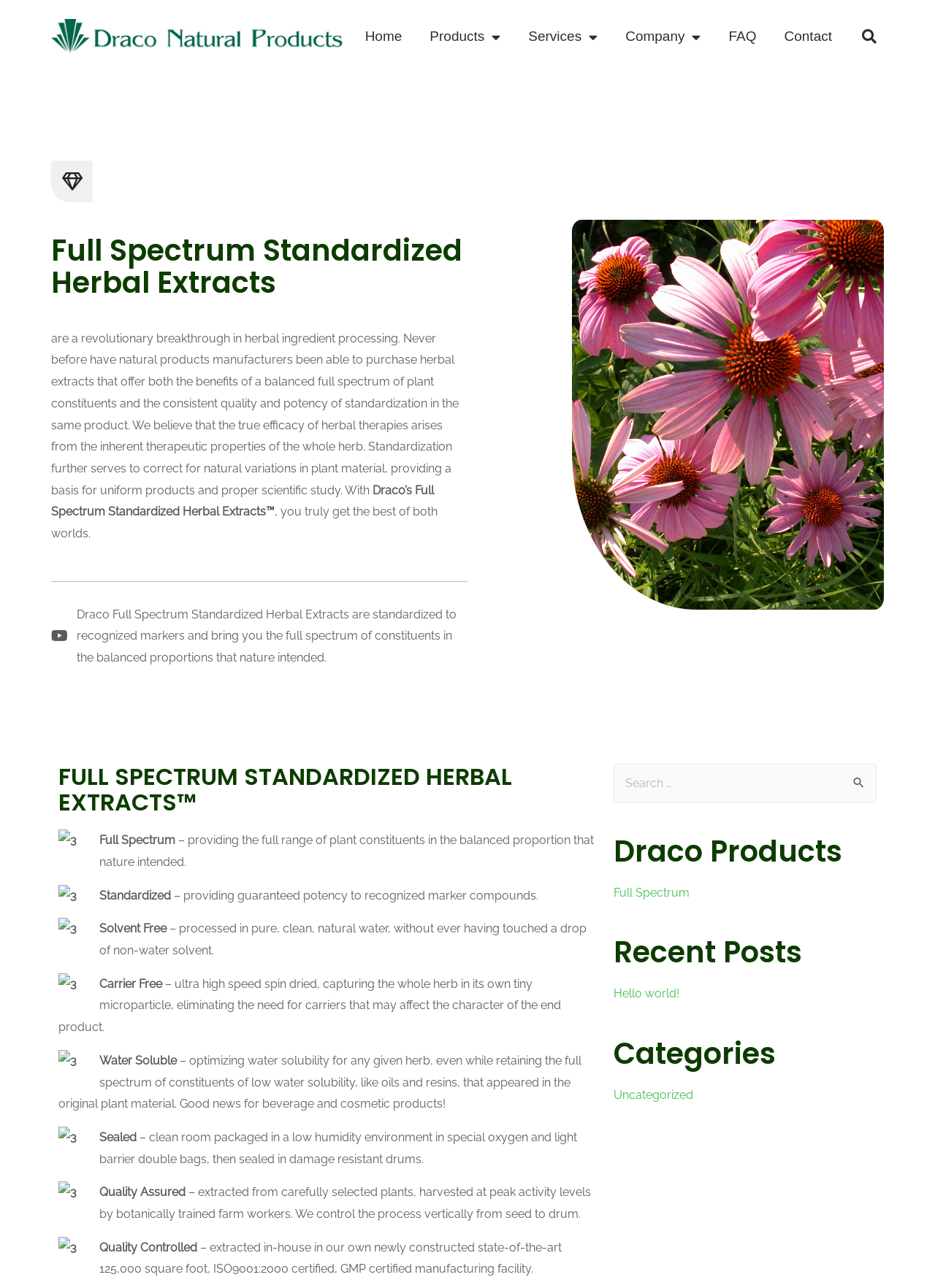Locate and provide the bounding box coordinates for the HTML element that matches this description: "parent_node: Search for: value="Search"".

[0.902, 0.593, 0.937, 0.616]